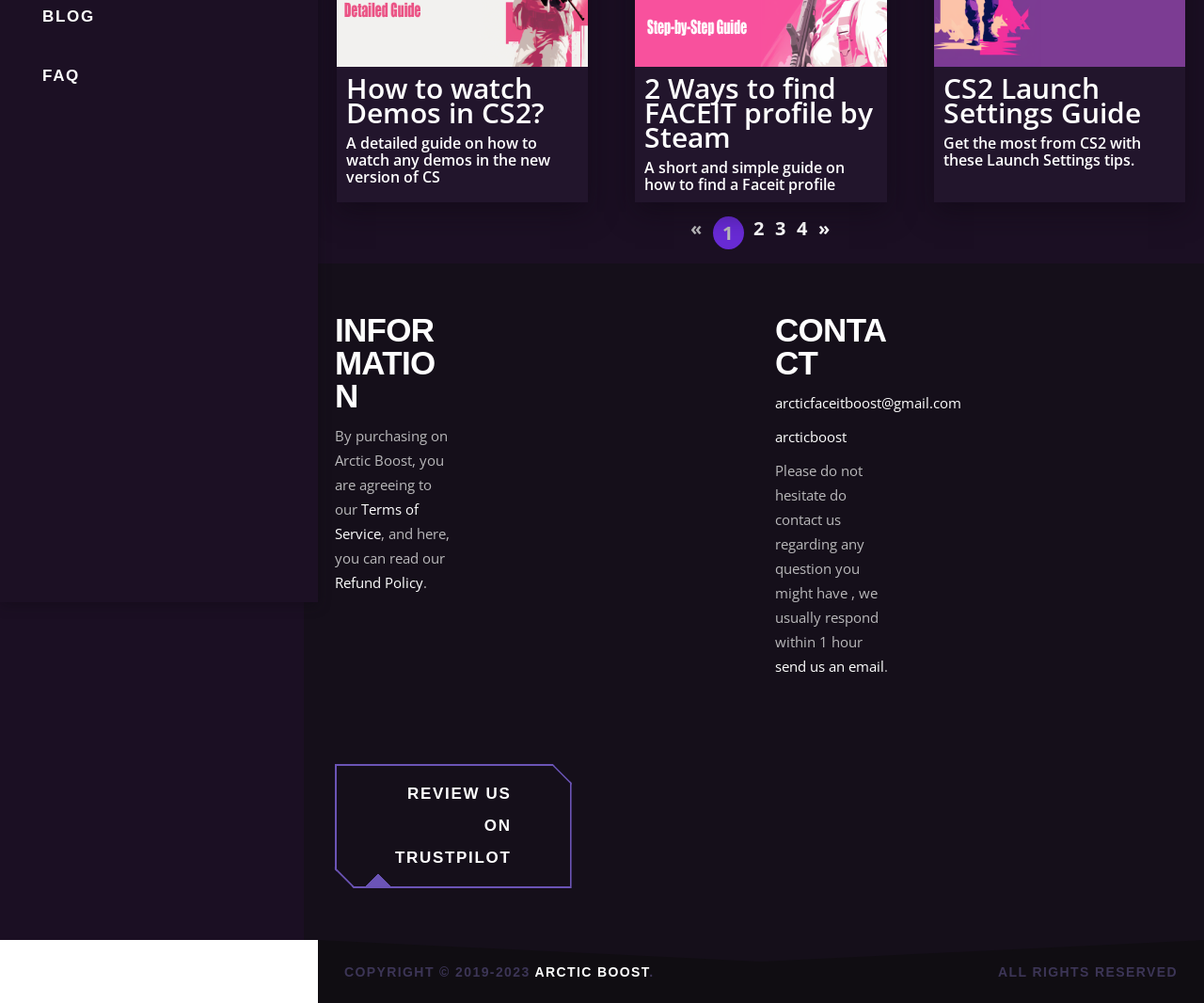Provide the bounding box coordinates of the HTML element described by the text: "Refund Policy". The coordinates should be in the format [left, top, right, bottom] with values between 0 and 1.

[0.278, 0.571, 0.351, 0.59]